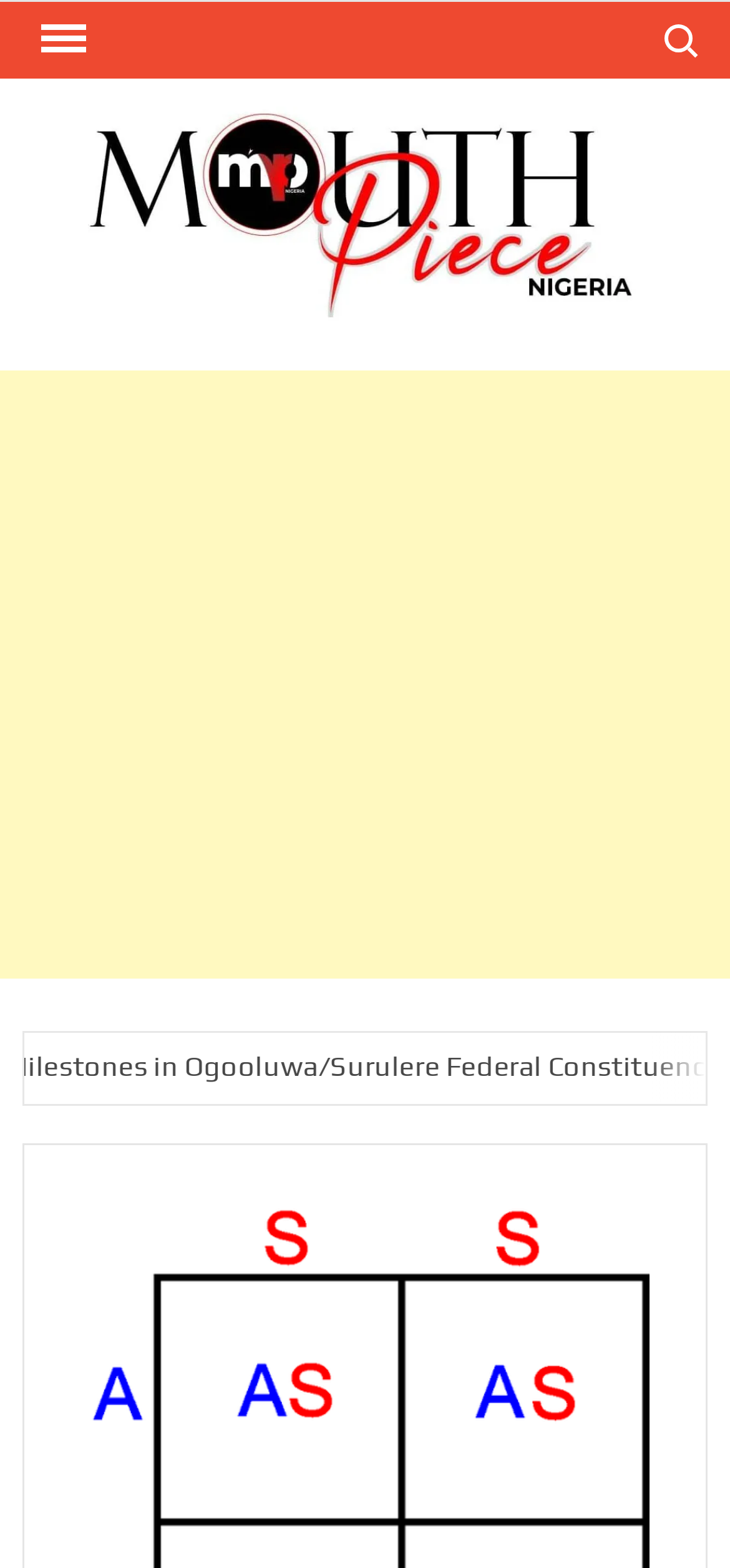Please determine the bounding box coordinates, formatted as (top-left x, top-left y, bottom-right x, bottom-right y), with all values as floating point numbers between 0 and 1. Identify the bounding box of the region described as: Search for:

[0.887, 0.006, 0.974, 0.047]